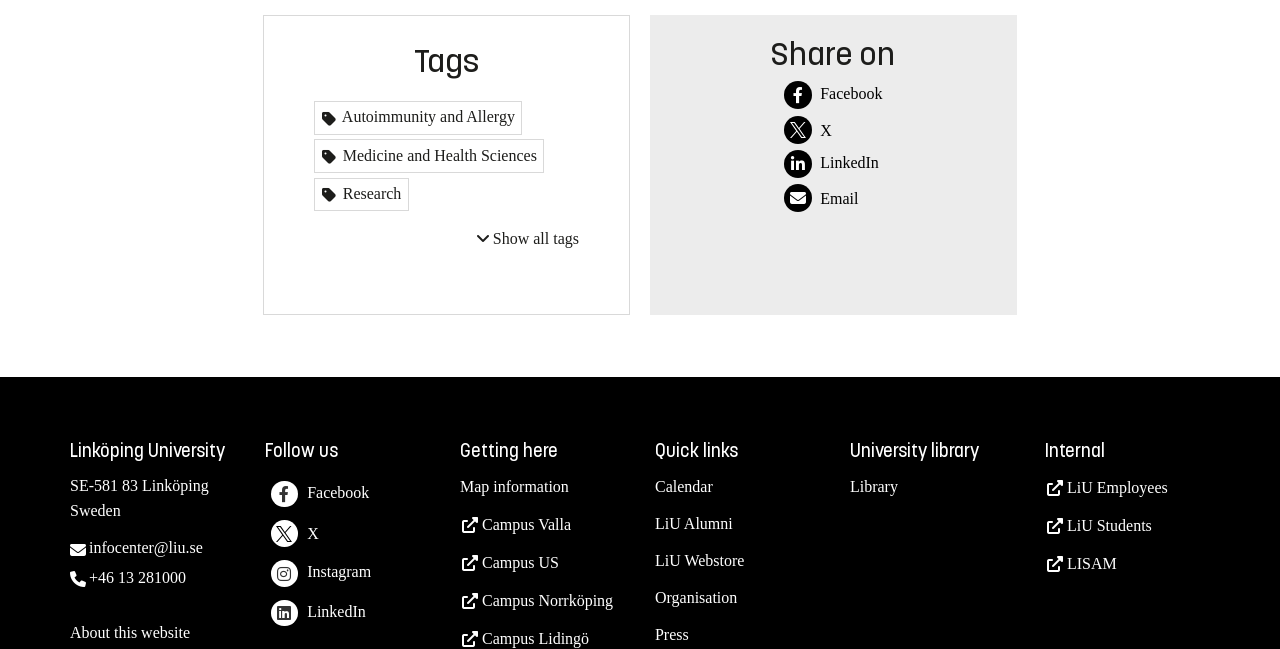Given the element description: "Campus Valla", predict the bounding box coordinates of this UI element. The coordinates must be four float numbers between 0 and 1, given as [left, top, right, bottom].

[0.359, 0.795, 0.446, 0.821]